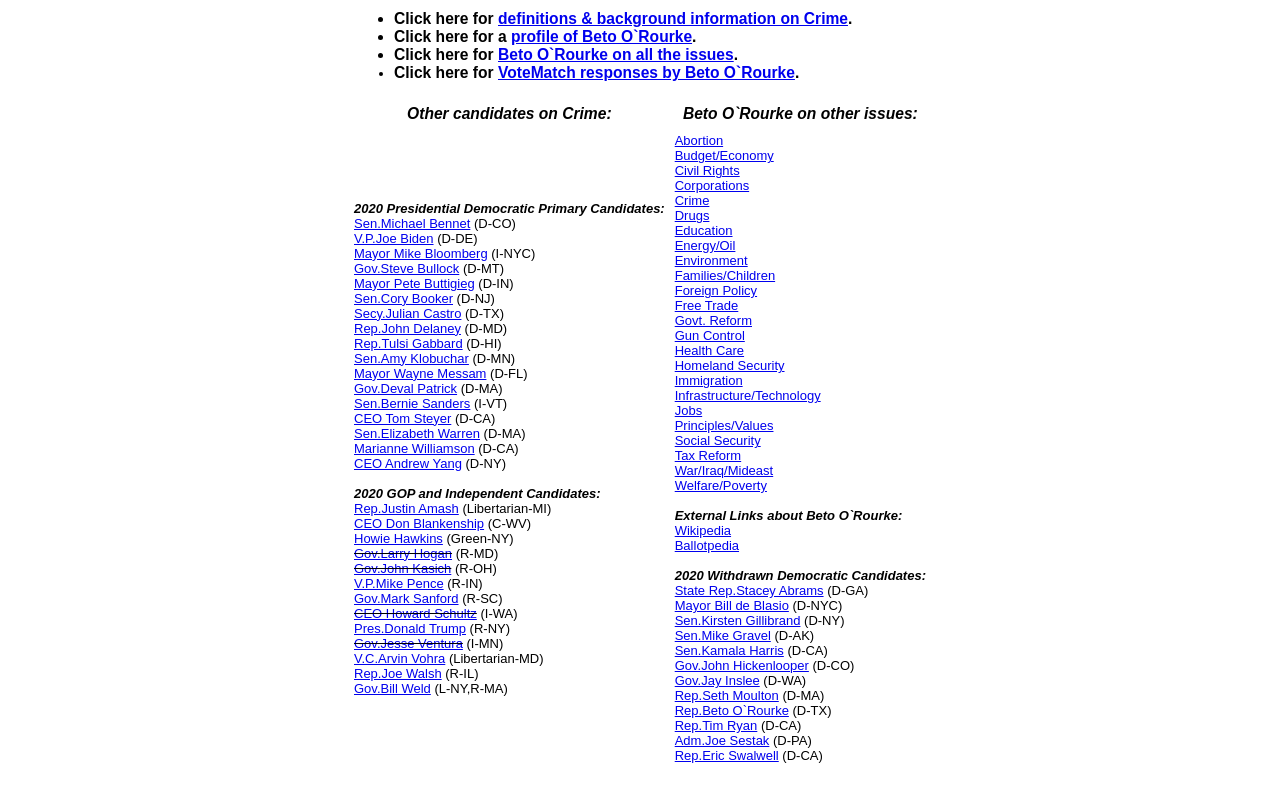Identify and provide the bounding box coordinates of the UI element described: "CEO Howard Schultz". The coordinates should be formatted as [left, top, right, bottom], with each number being a float between 0 and 1.

[0.277, 0.76, 0.373, 0.779]